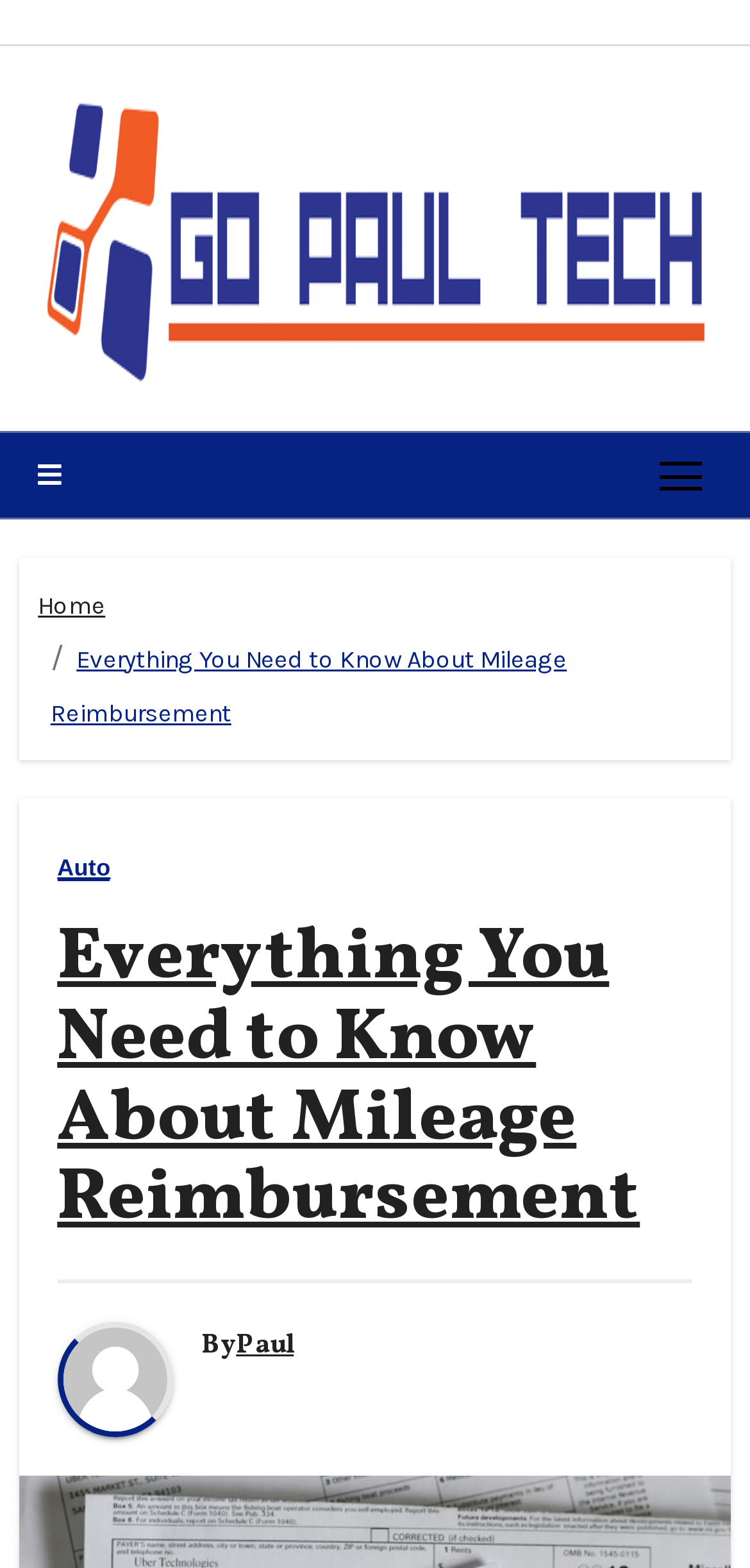Can you give a detailed response to the following question using the information from the image? Who is the author of the article?

The author of the article is mentioned at the bottom of the webpage, below the main content. The text 'By Paul' indicates that Paul is the author of the article.